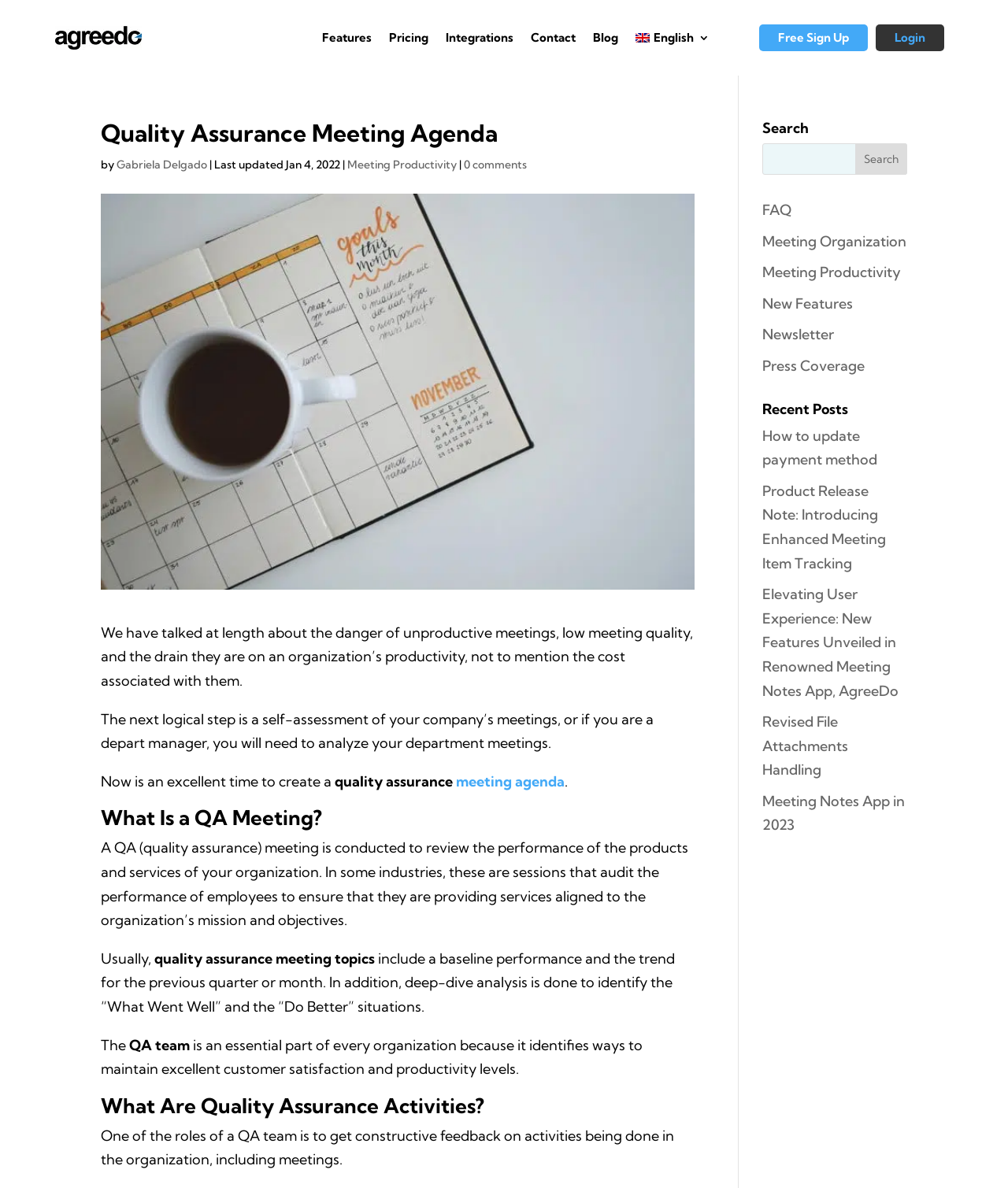Please identify the coordinates of the bounding box for the clickable region that will accomplish this instruction: "Click on the 'Free Sign Up' link".

[0.753, 0.02, 0.861, 0.043]